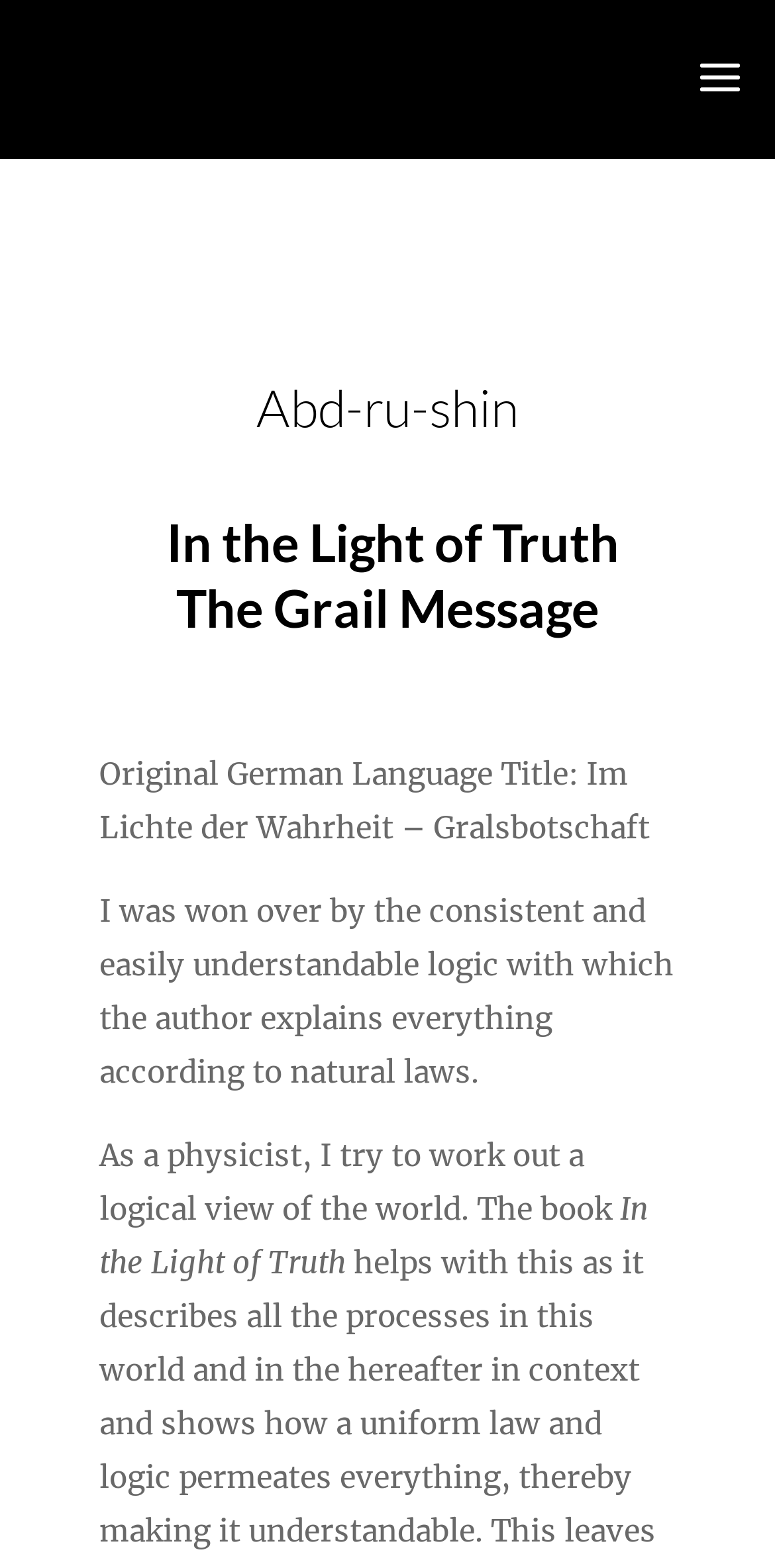What is the title of the book?
Using the visual information, reply with a single word or short phrase.

The Grail Message